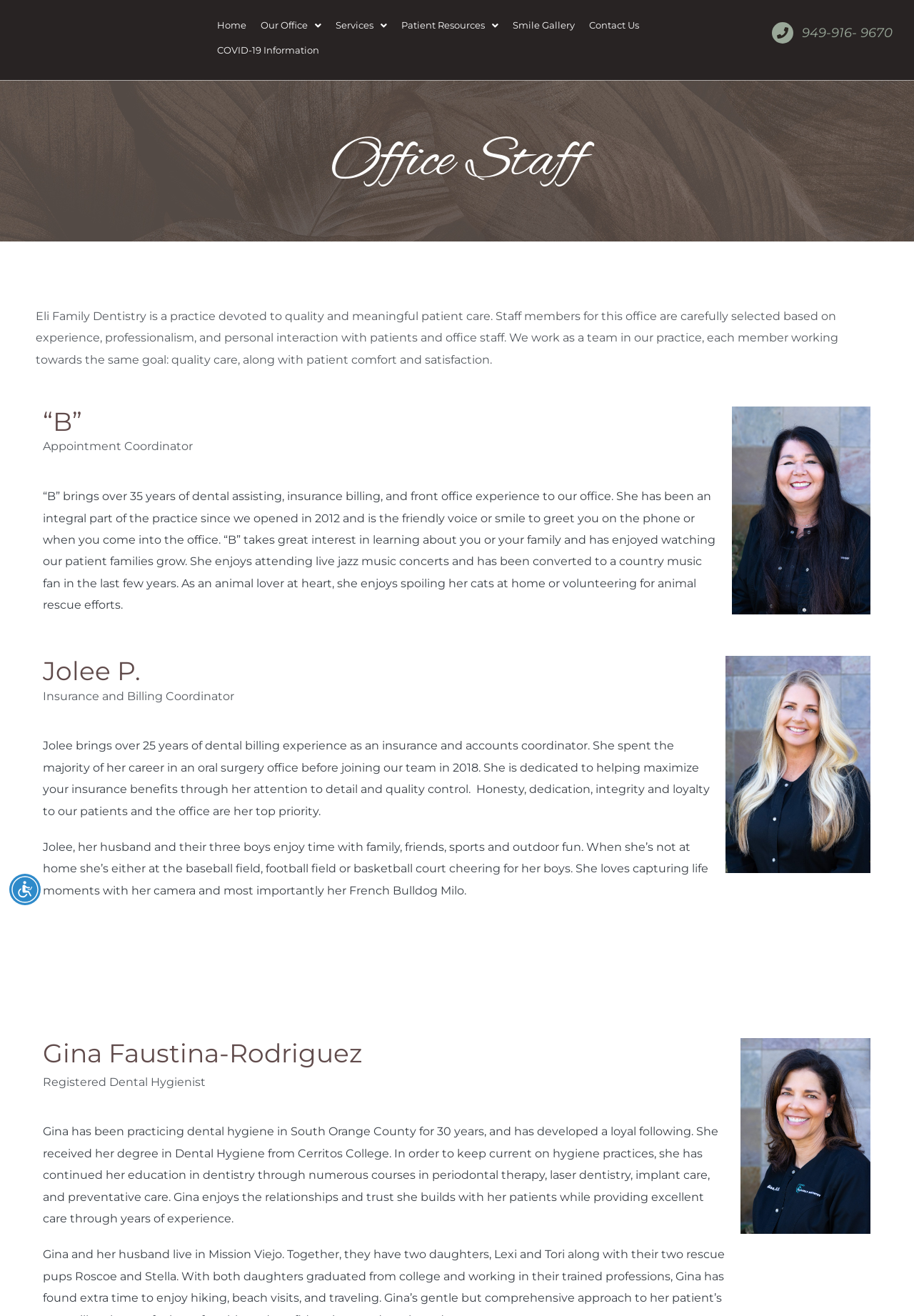Find the bounding box coordinates for the element described here: "COVID-19 Information".

[0.229, 0.031, 0.357, 0.05]